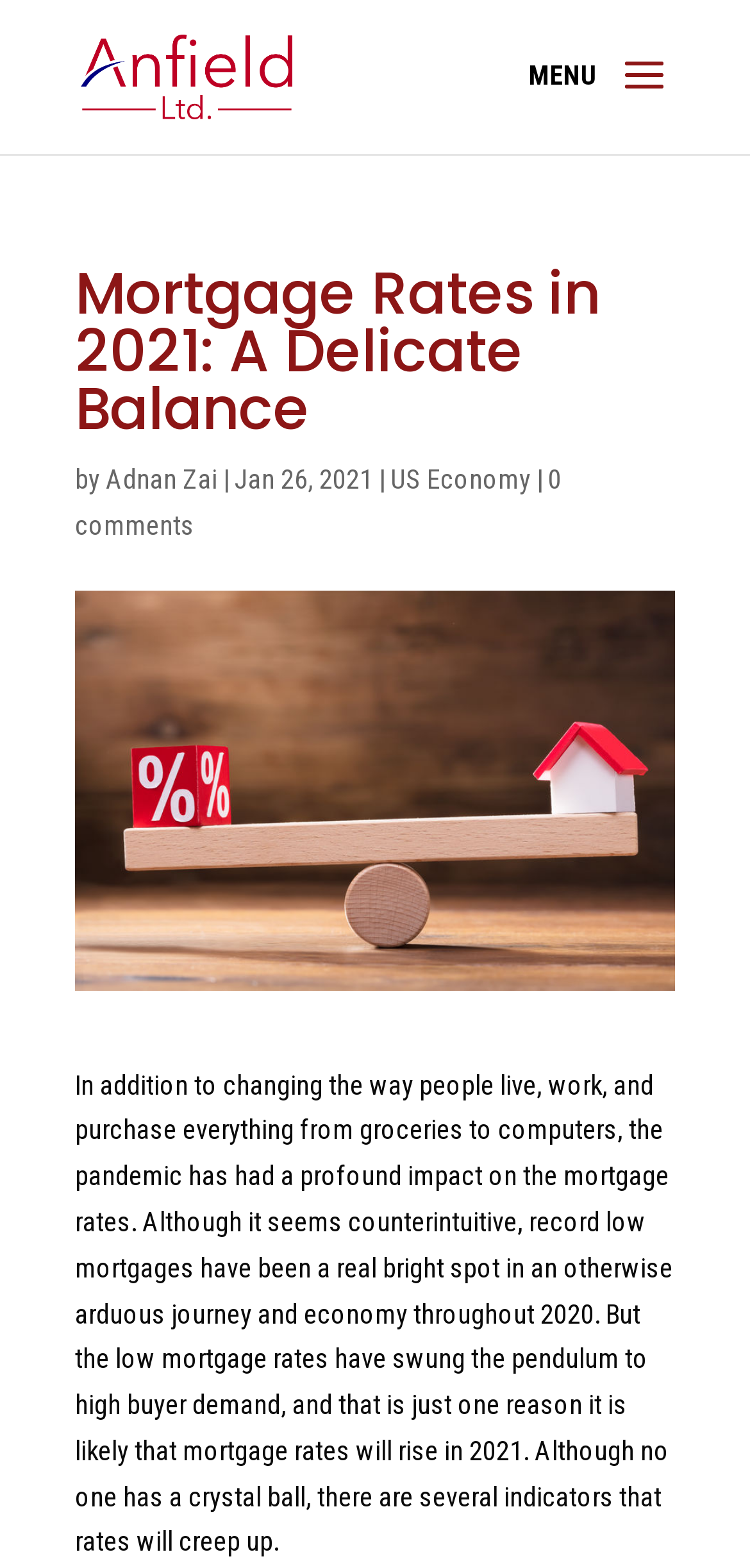Answer in one word or a short phrase: 
What is the category of the article?

US Economy